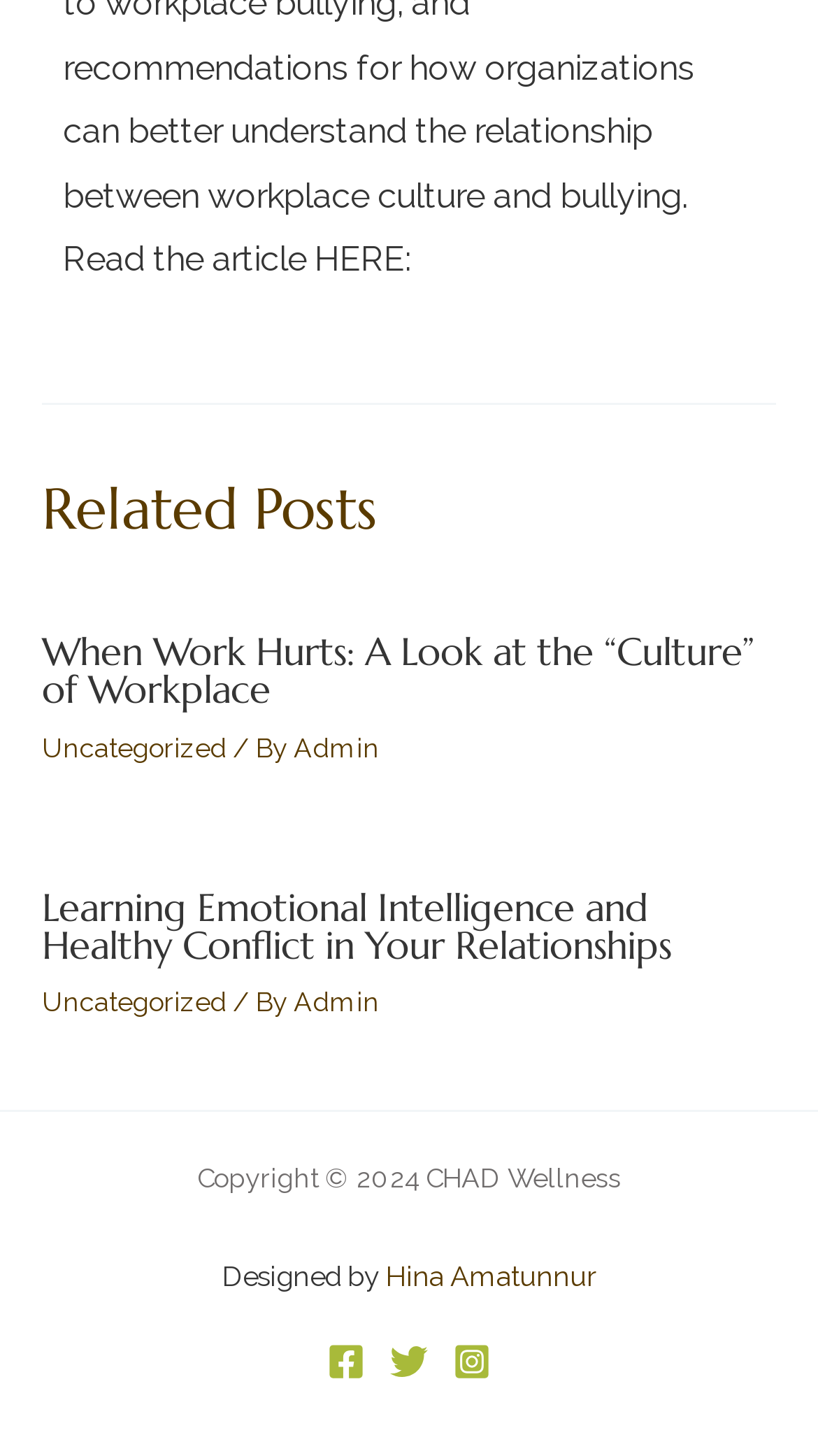Indicate the bounding box coordinates of the element that needs to be clicked to satisfy the following instruction: "click on the 'Learning Emotional Intelligence and Healthy Conflict in Your Relationships' link". The coordinates should be four float numbers between 0 and 1, i.e., [left, top, right, bottom].

[0.051, 0.606, 0.821, 0.666]